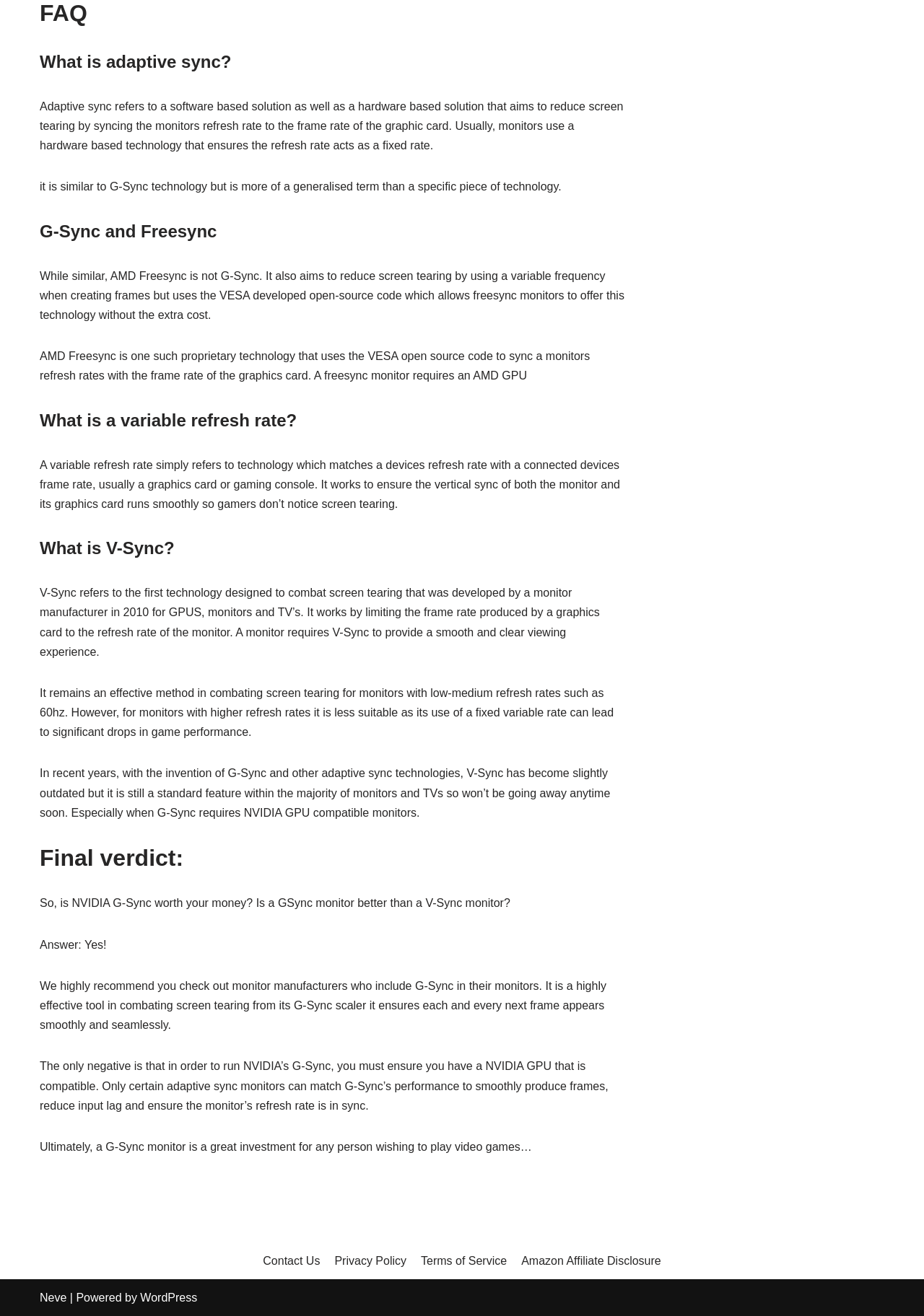By analyzing the image, answer the following question with a detailed response: What is adaptive sync?

Adaptive sync is a technology that aims to reduce screen tearing by syncing the monitor's refresh rate to the frame rate of the graphic card, and it can be achieved through both software and hardware solutions.